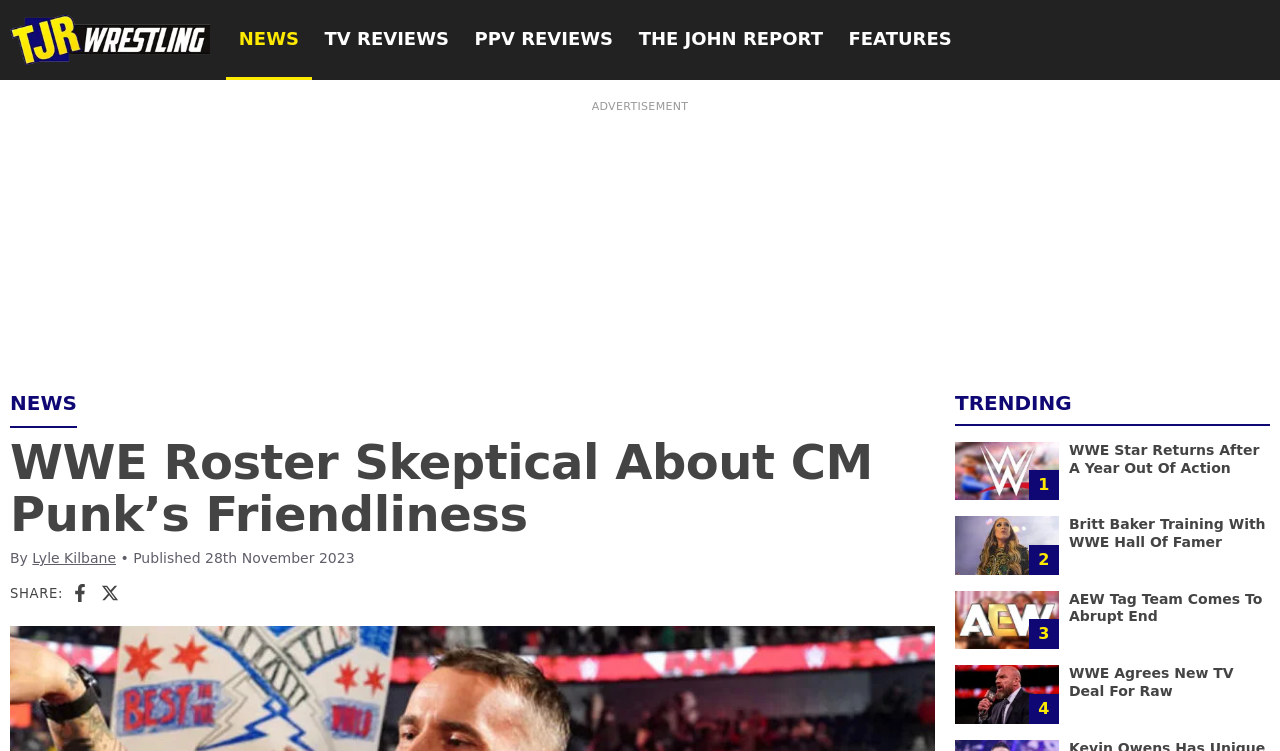Please identify the coordinates of the bounding box for the clickable region that will accomplish this instruction: "Click on the TJR Wrestling logo".

[0.008, 0.02, 0.164, 0.087]